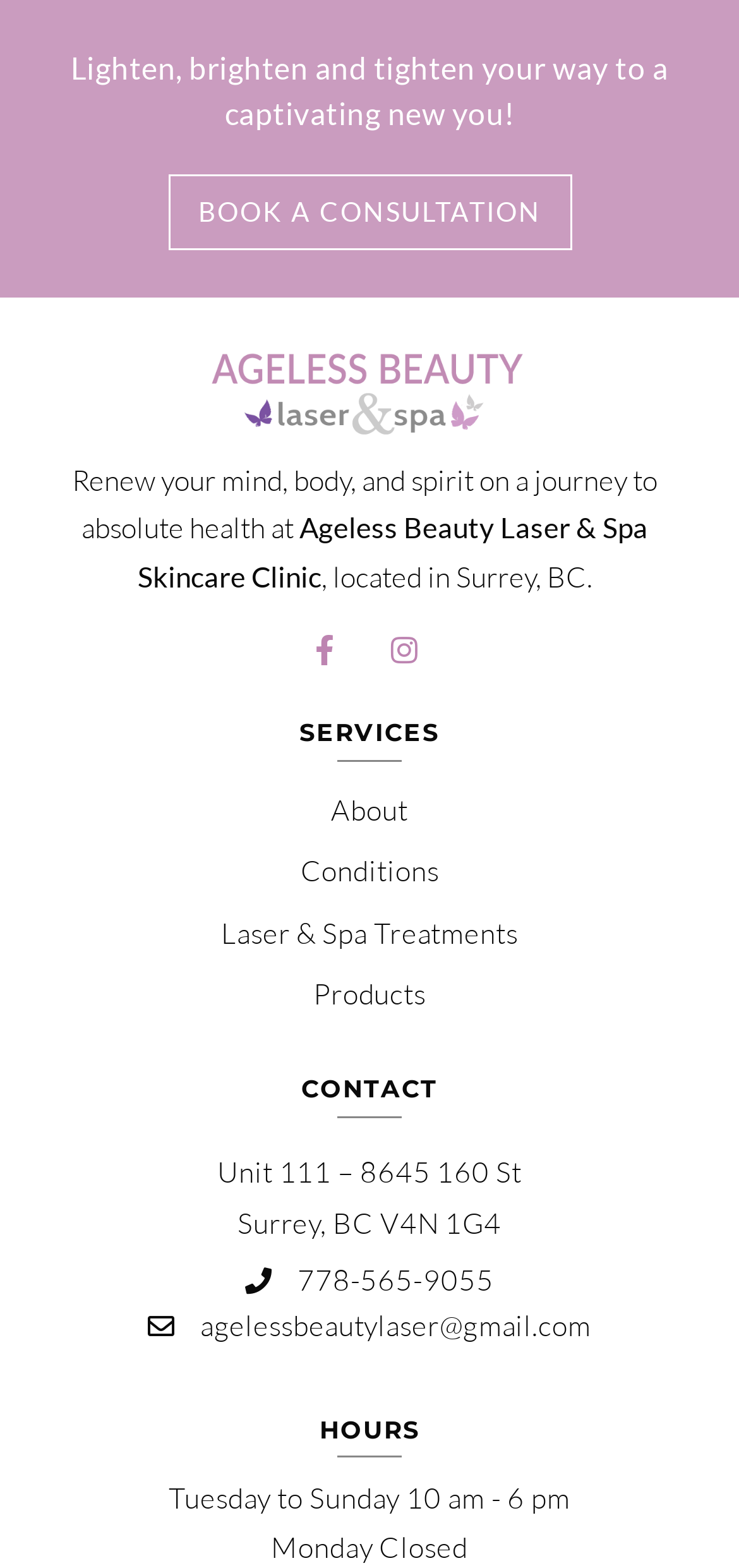Extract the bounding box coordinates of the UI element described by: "778-565-9055". The coordinates should include four float numbers ranging from 0 to 1, e.g., [left, top, right, bottom].

[0.064, 0.802, 0.936, 0.831]